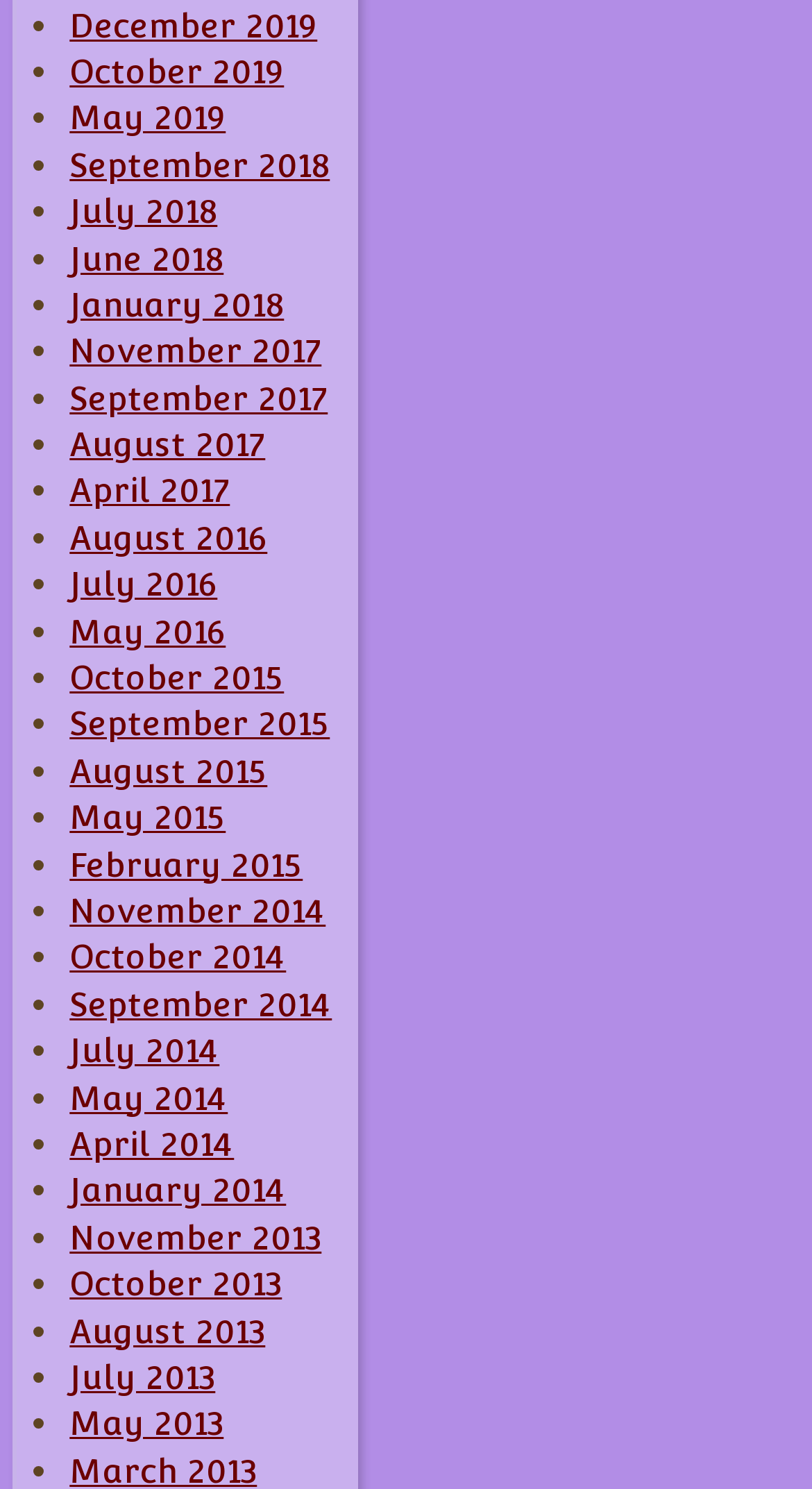Are all links related to months?
Respond to the question with a single word or phrase according to the image.

Yes